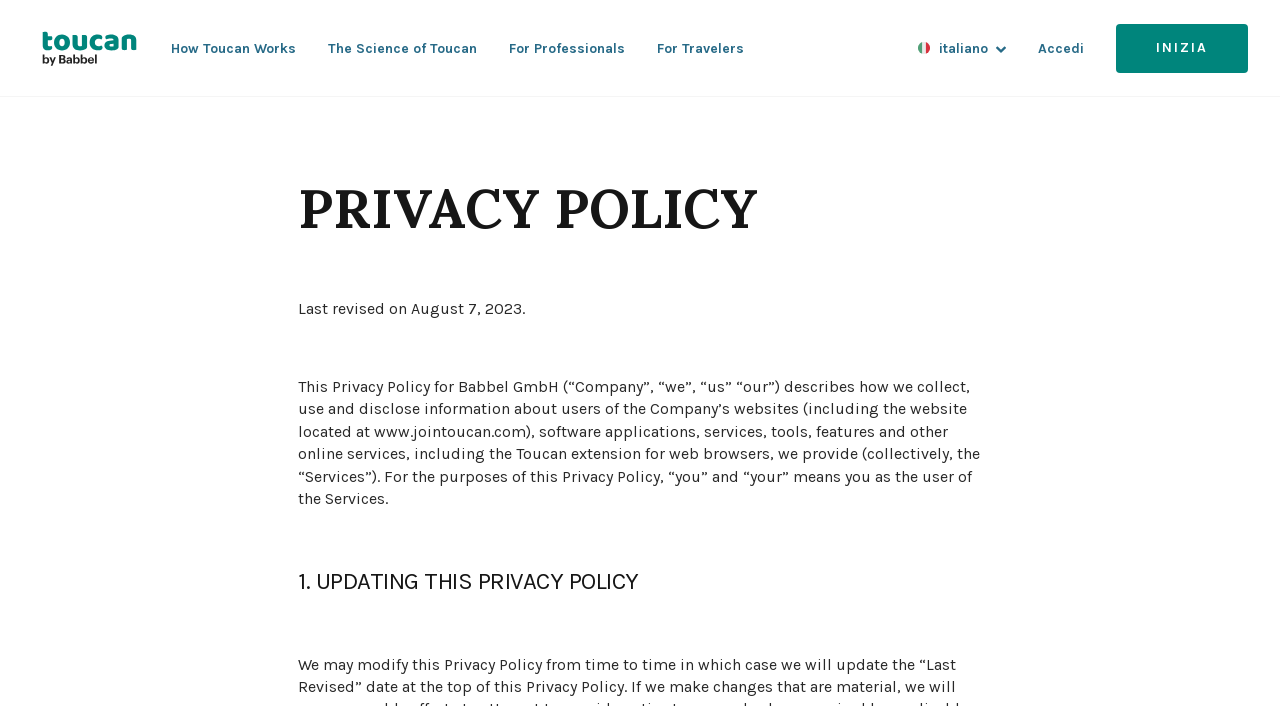Determine the bounding box coordinates of the area to click in order to meet this instruction: "Access the Italian version".

[0.716, 0.055, 0.786, 0.082]